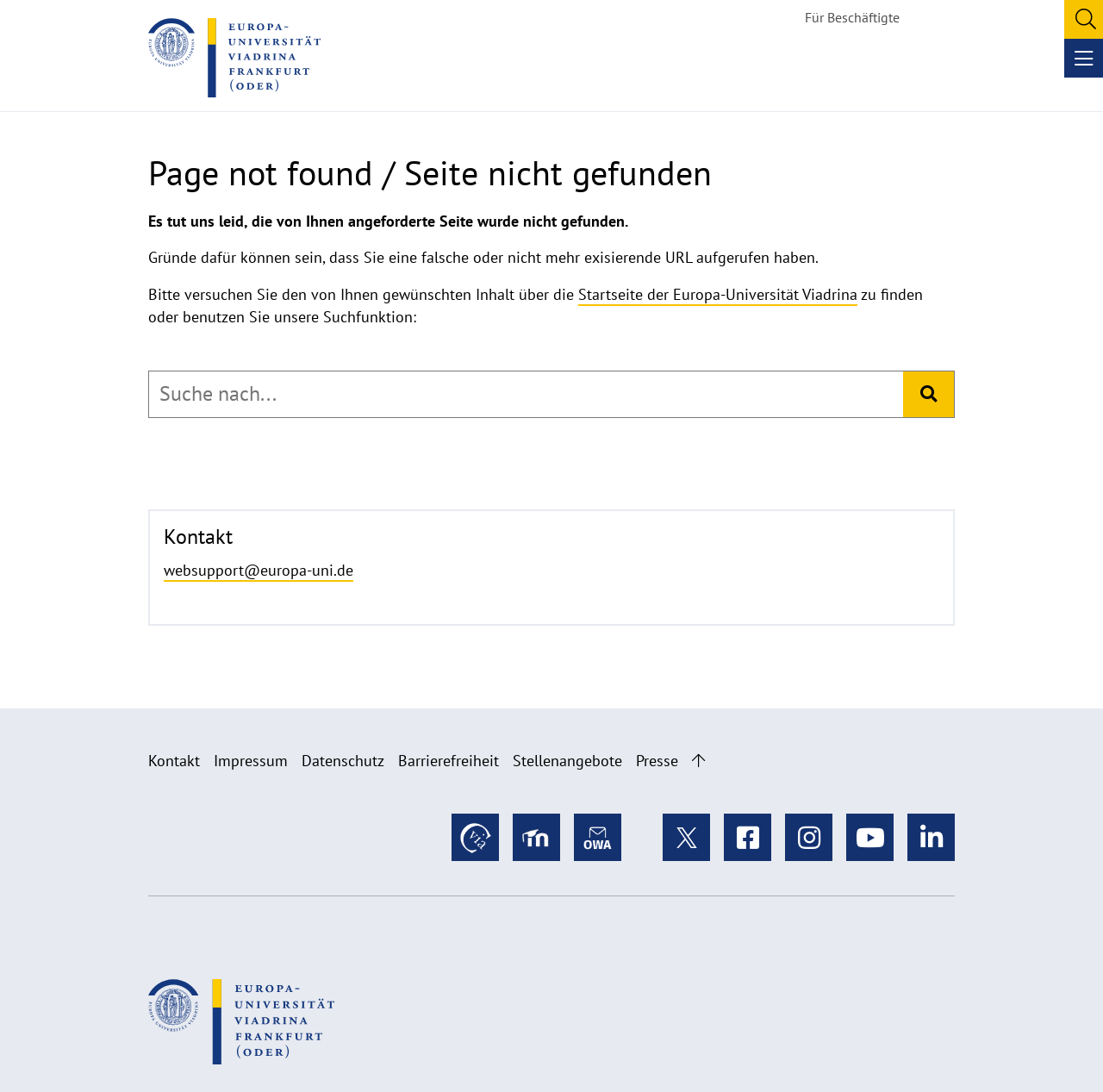Please specify the bounding box coordinates of the element that should be clicked to execute the given instruction: 'Contact websupport@europa-uni.de'. Ensure the coordinates are four float numbers between 0 and 1, expressed as [left, top, right, bottom].

[0.148, 0.513, 0.32, 0.533]